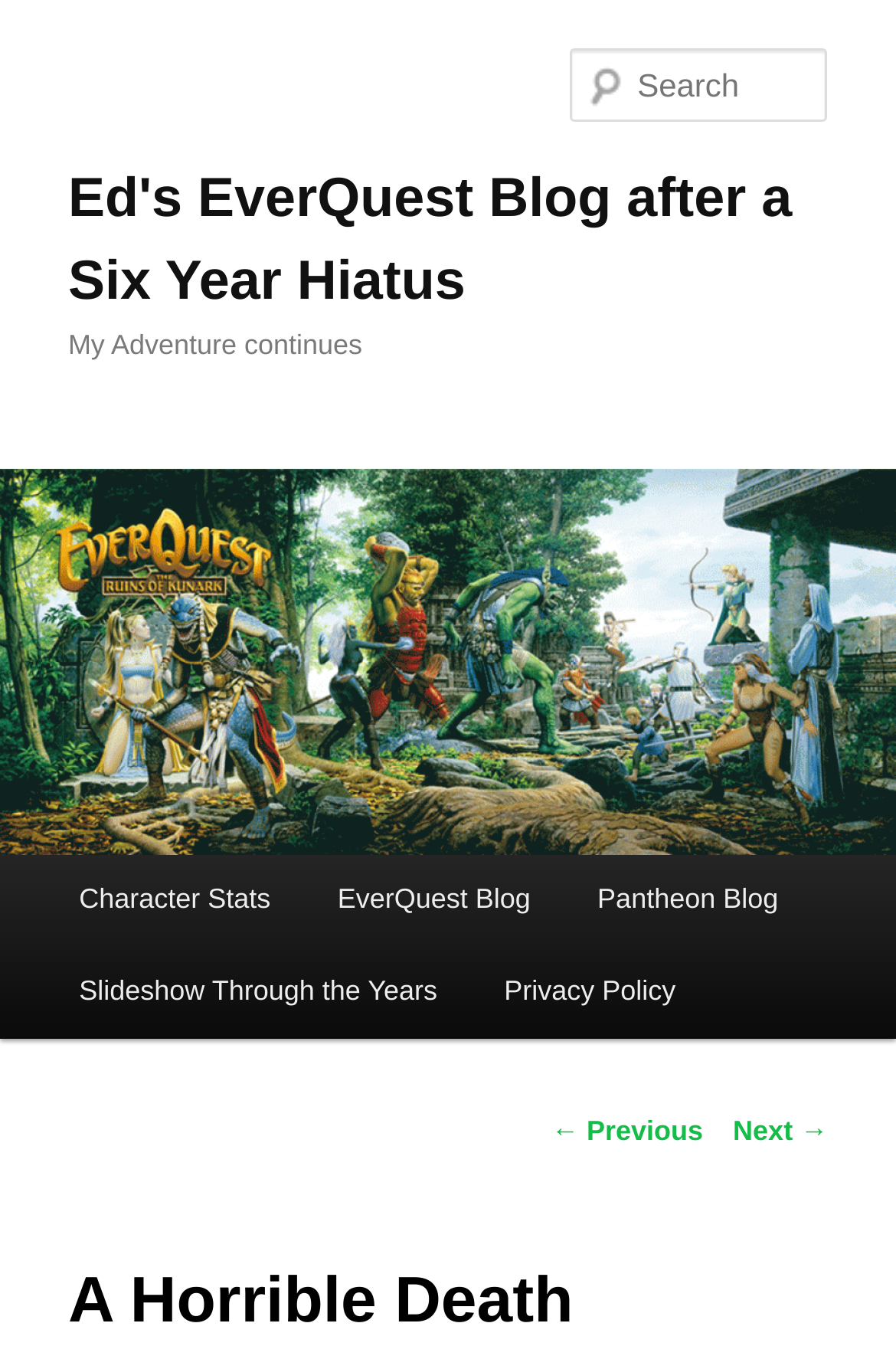Answer the question with a single word or phrase: 
What is the name of the blog?

Ed's EverQuest Blog